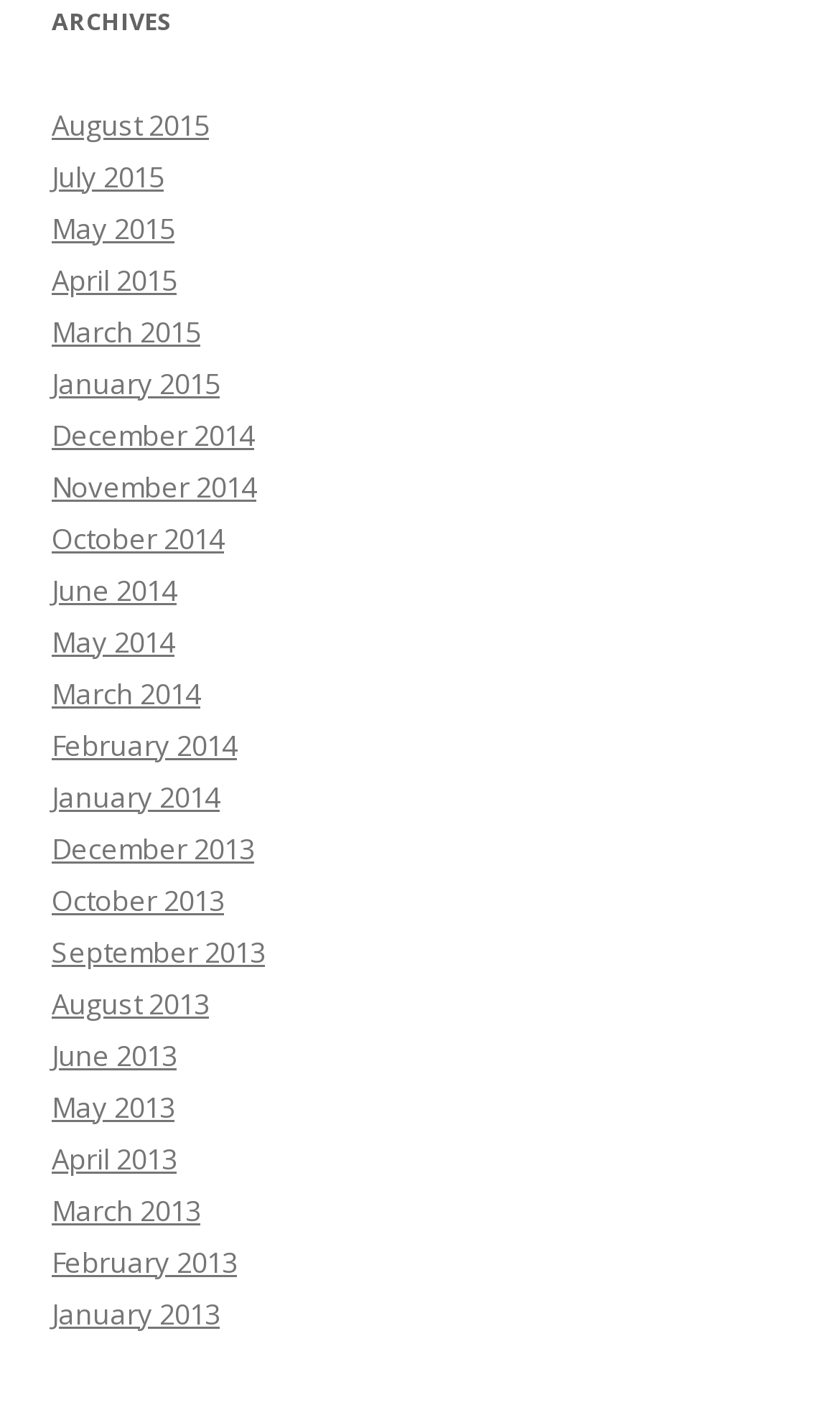Extract the bounding box for the UI element that matches this description: "August 2013".

[0.062, 0.693, 0.249, 0.72]